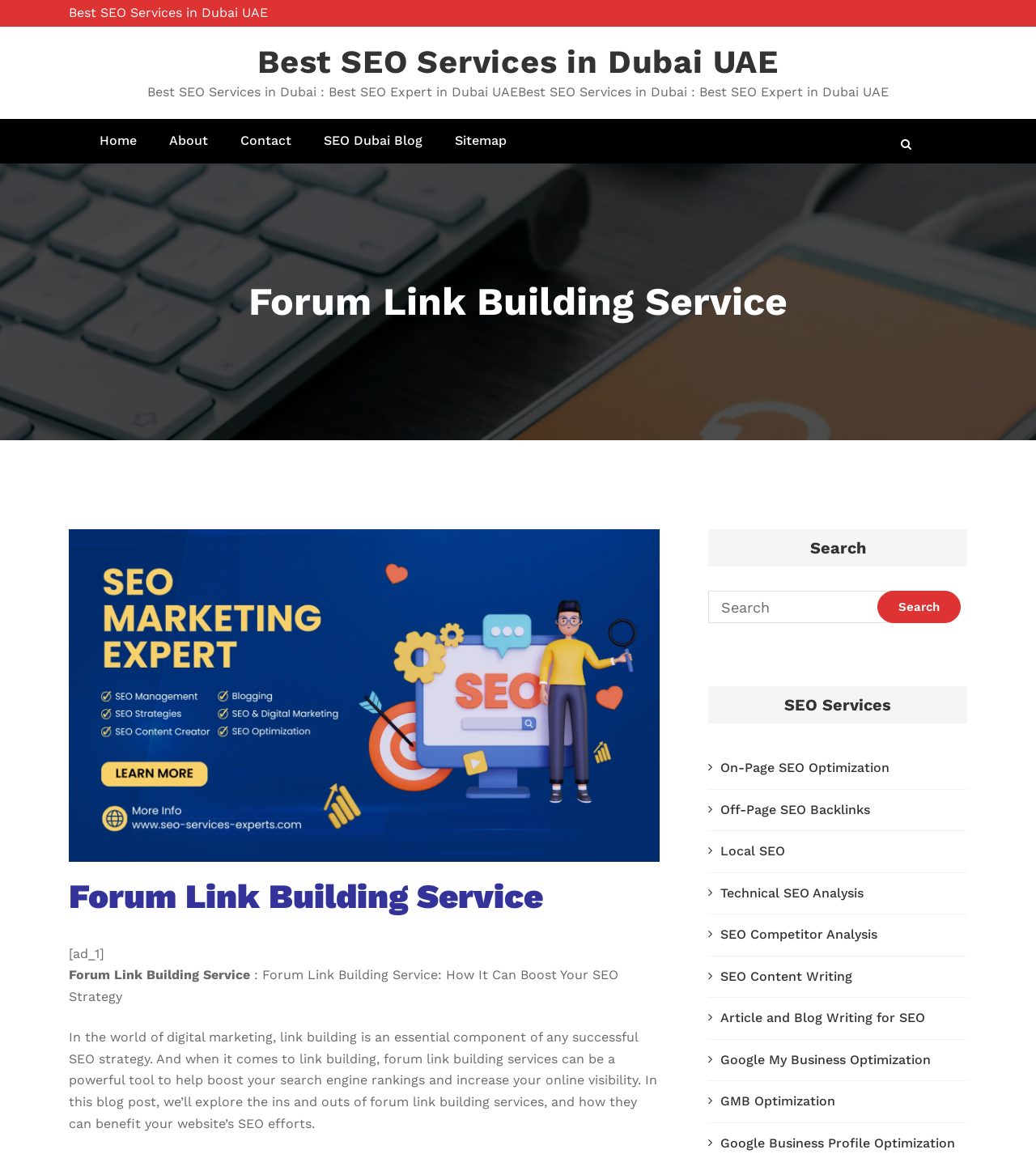Respond to the following question using a concise word or phrase: 
What is the purpose of the search bar?

To search the website